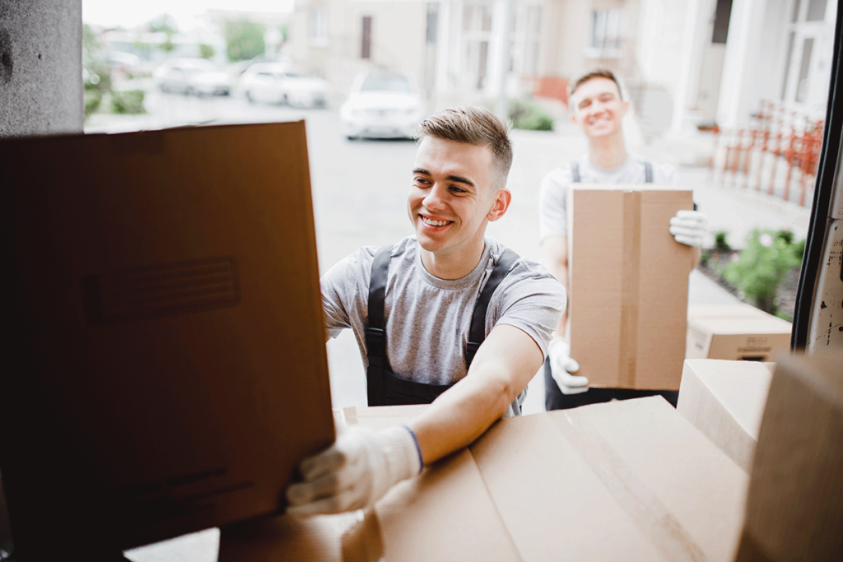Is the man in the foreground carrying a small box?
Answer the question with a detailed explanation, including all necessary information.

According to the caption, the man in the foreground is carefully maneuvering a large box, which implies that the box is not small in size.